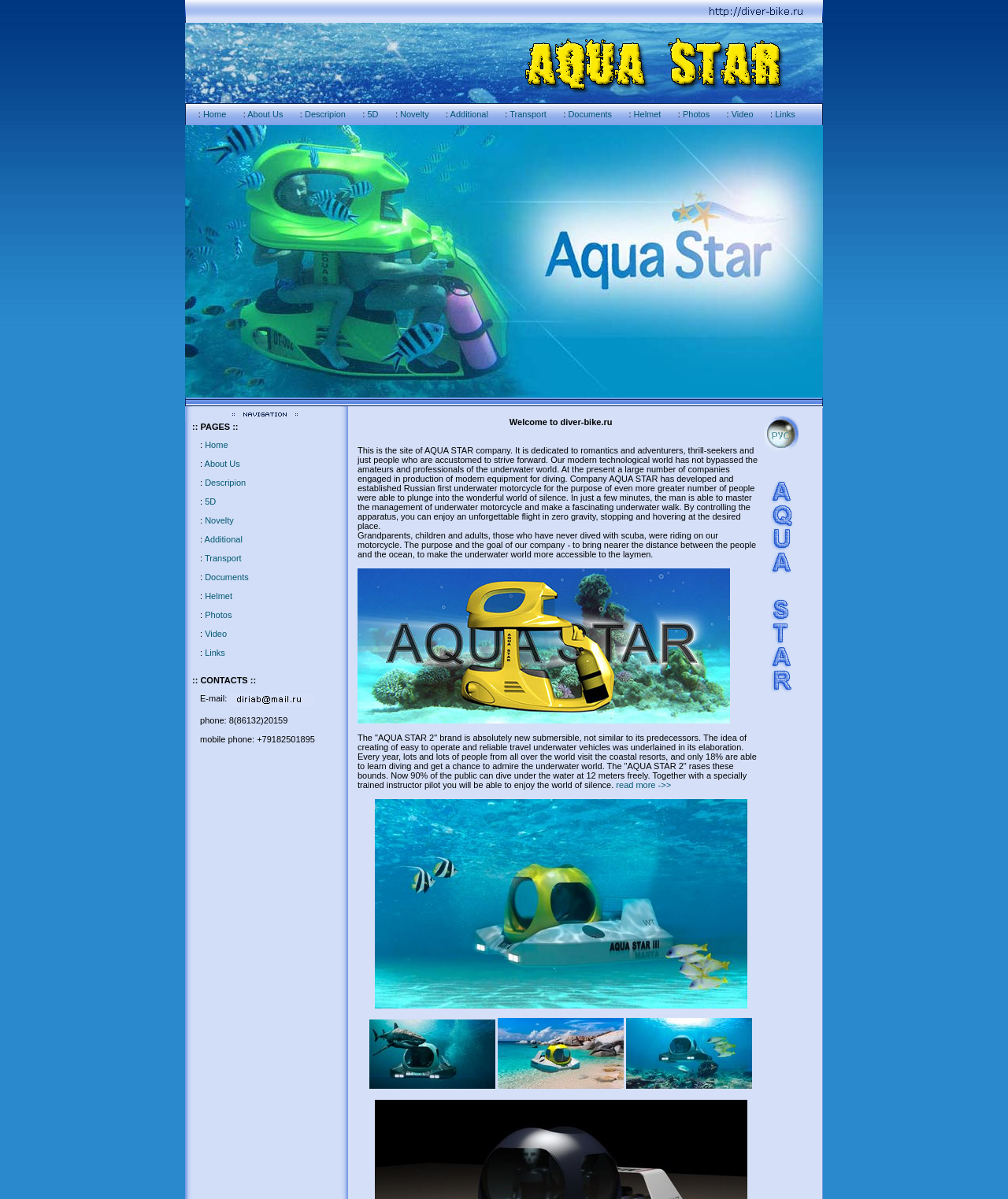Specify the bounding box coordinates of the element's area that should be clicked to execute the given instruction: "Click the About Us link". The coordinates should be four float numbers between 0 and 1, i.e., [left, top, right, bottom].

[0.245, 0.091, 0.283, 0.099]